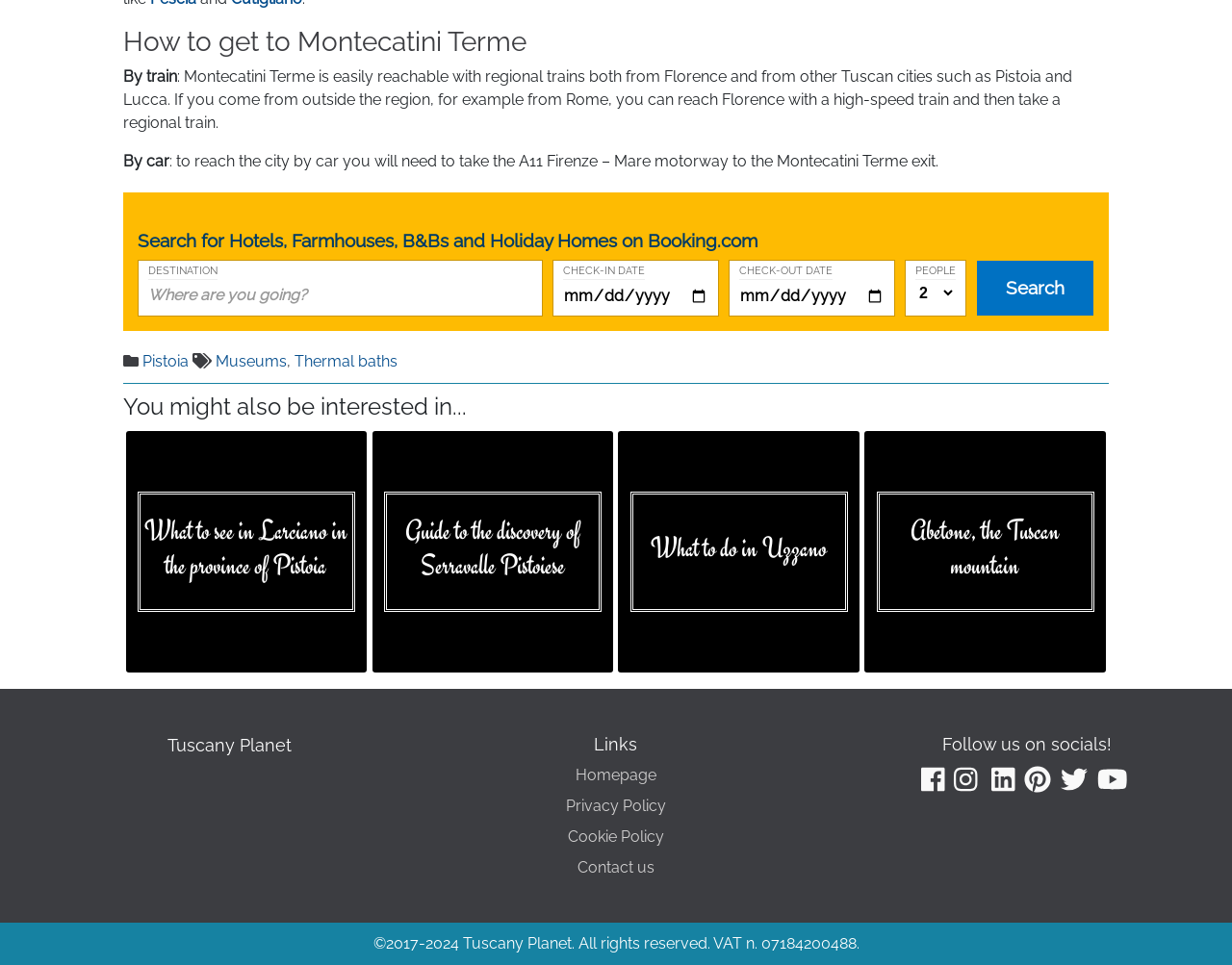Please identify the bounding box coordinates of the clickable element to fulfill the following instruction: "Search for hotels". The coordinates should be four float numbers between 0 and 1, i.e., [left, top, right, bottom].

[0.12, 0.292, 0.432, 0.32]